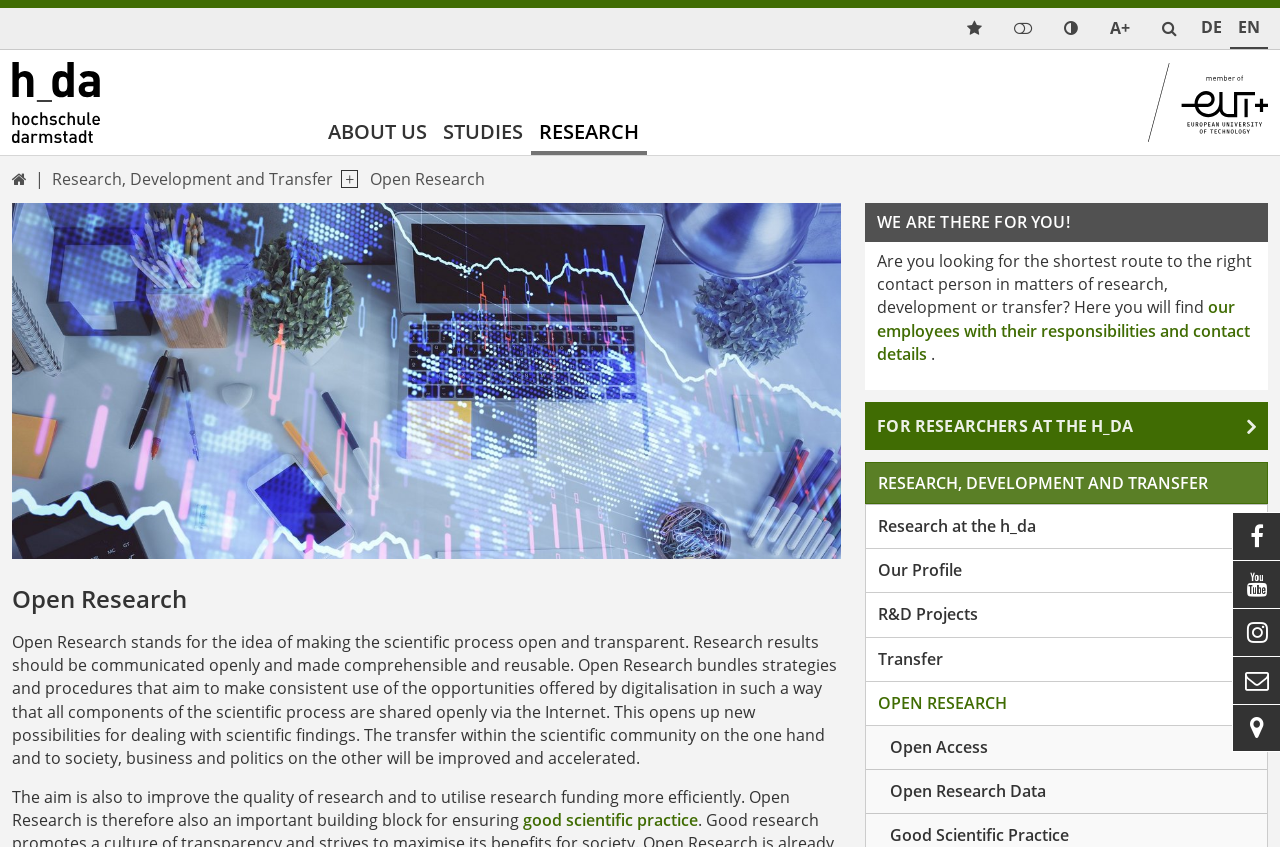Please identify the bounding box coordinates of the clickable area that will allow you to execute the instruction: "Visit the Help Center".

None